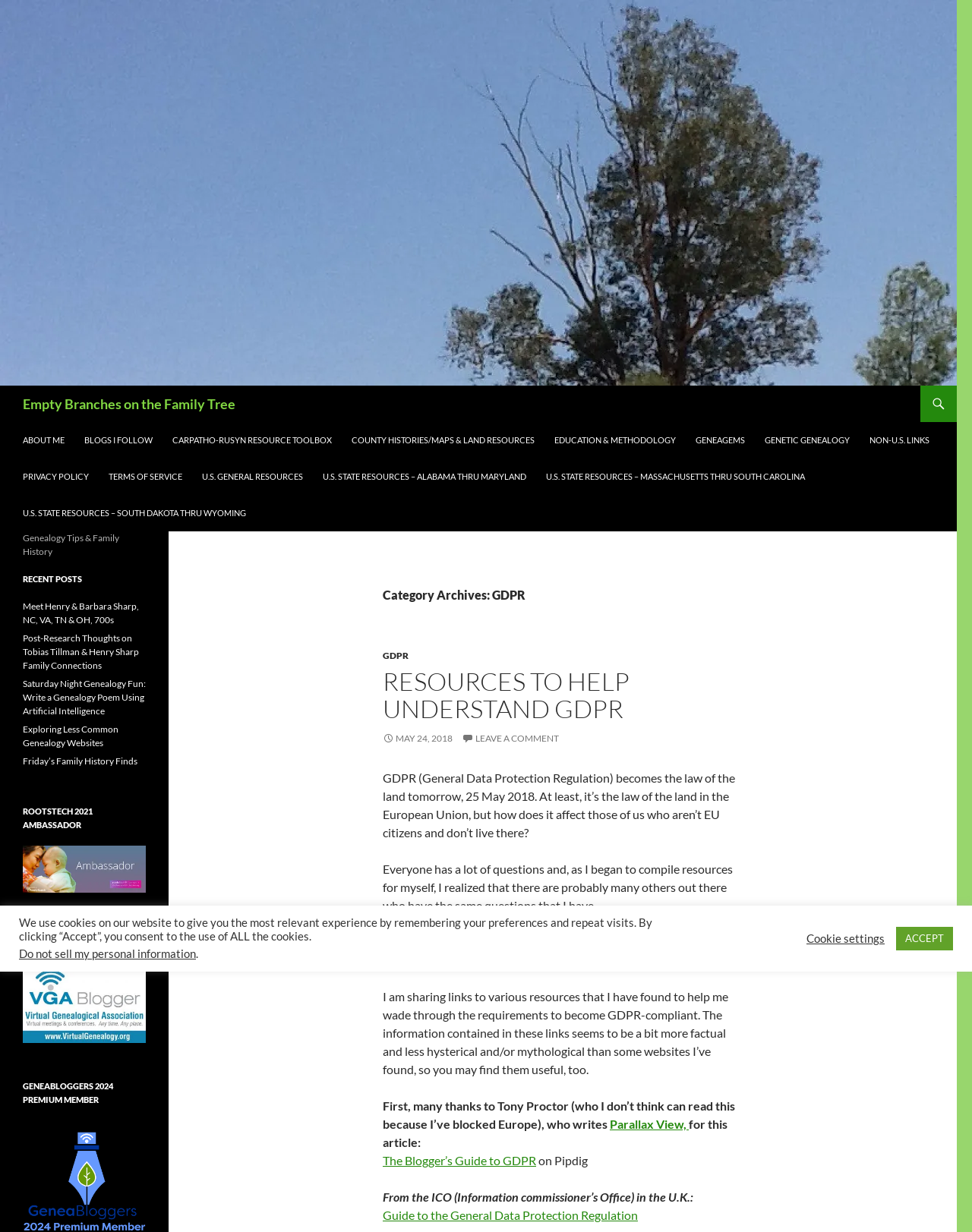Please pinpoint the bounding box coordinates for the region I should click to adhere to this instruction: "Read the blog post about Meet Henry & Barbara Sharp".

[0.023, 0.487, 0.143, 0.508]